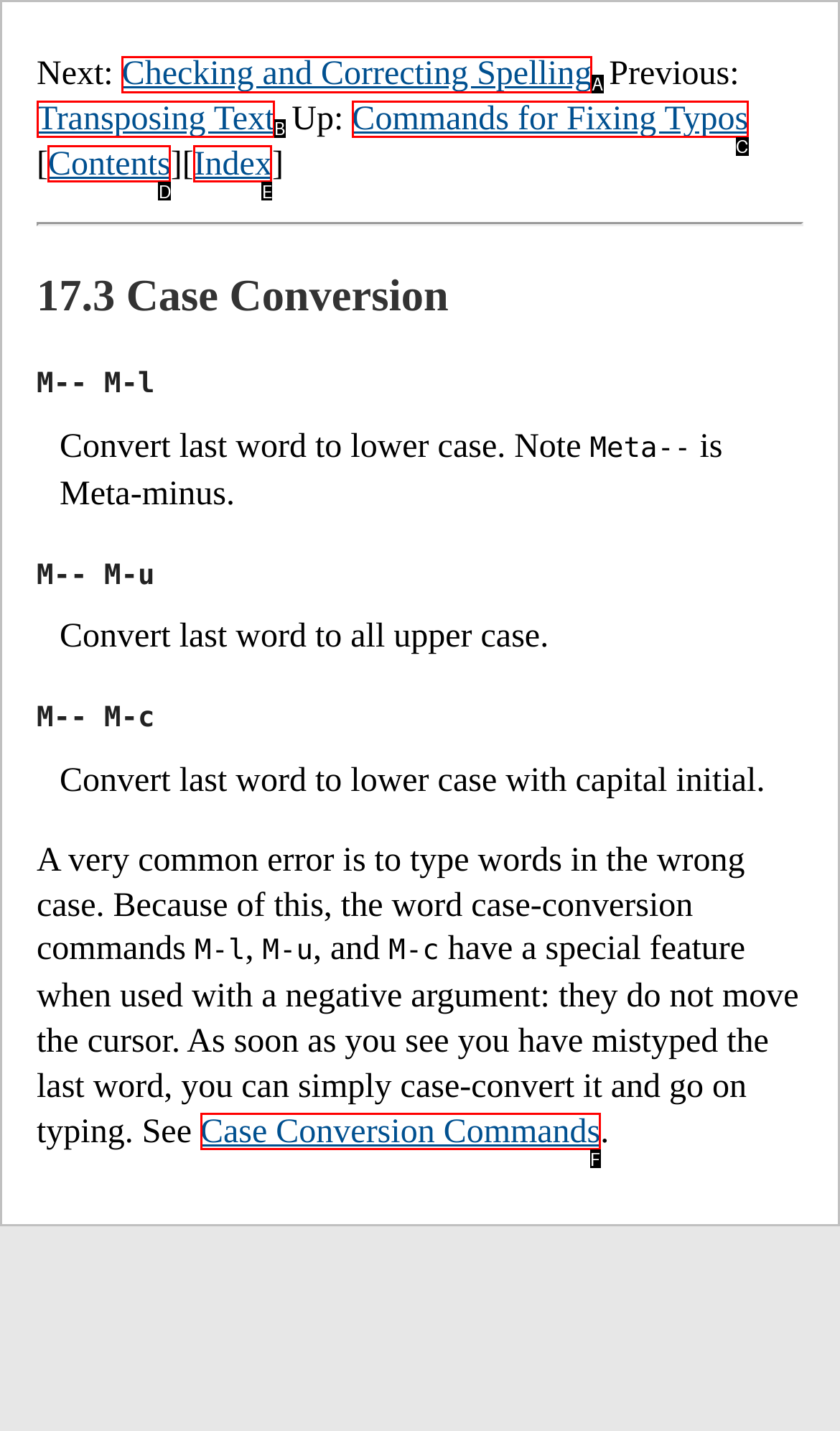Identify the HTML element that matches the description: Index. Provide the letter of the correct option from the choices.

E